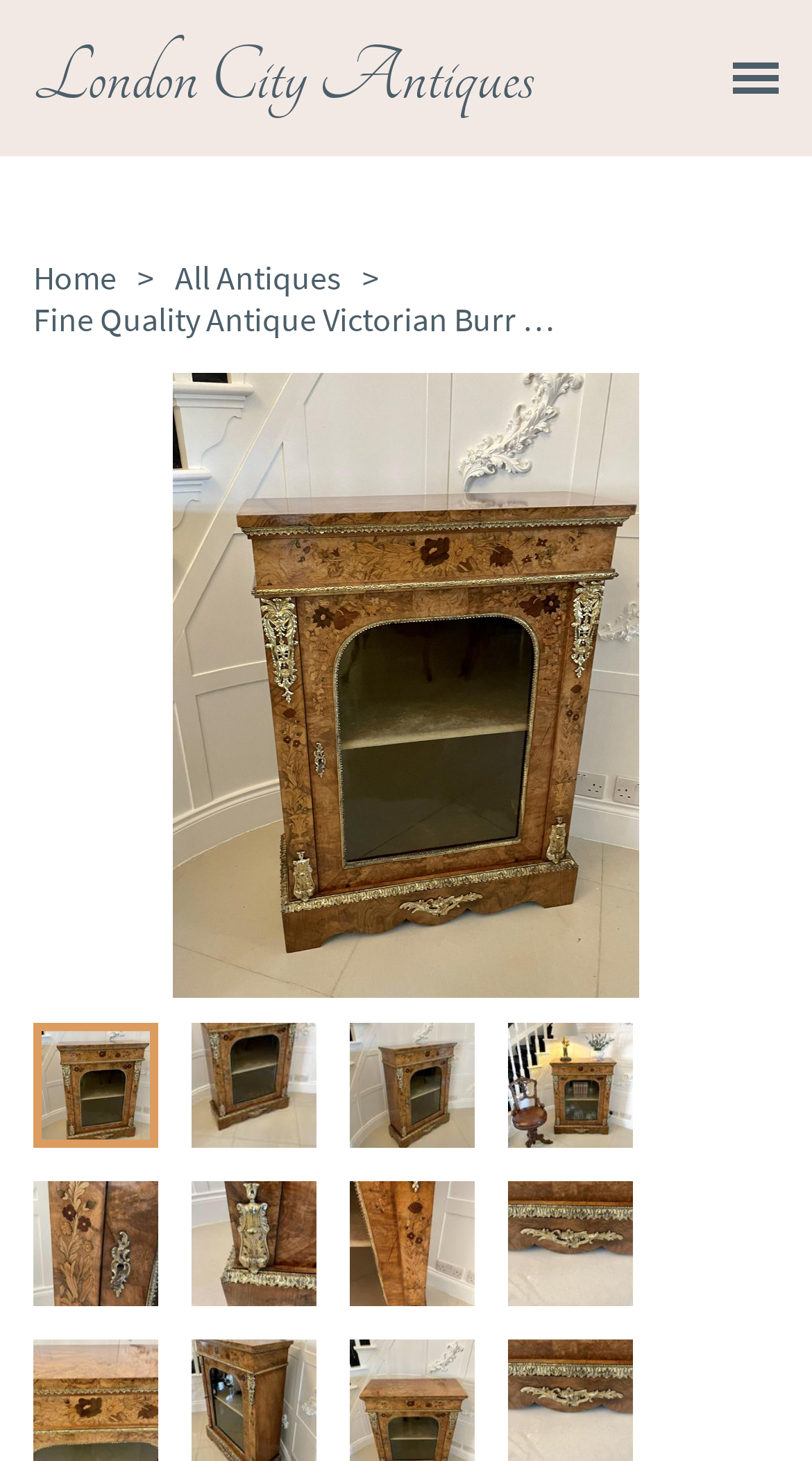Please extract the title of the webpage.

Fine Quality Antique Victorian Burr Walnut Marquetry Inlaid Ormolu Mounted Display Cabinet